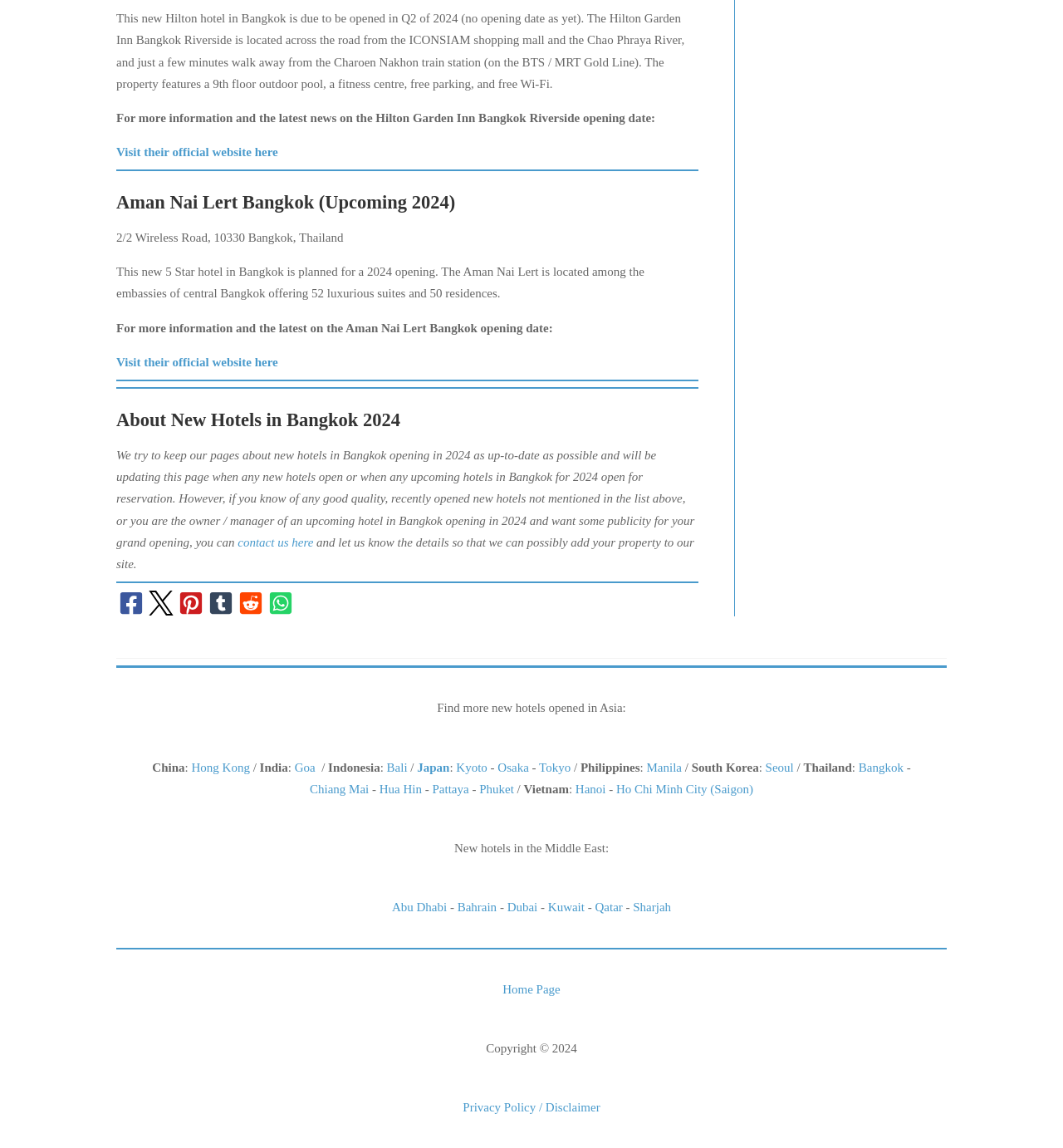Determine the bounding box coordinates of the target area to click to execute the following instruction: "Contact us for new hotel openings in Bangkok."

[0.224, 0.467, 0.295, 0.478]